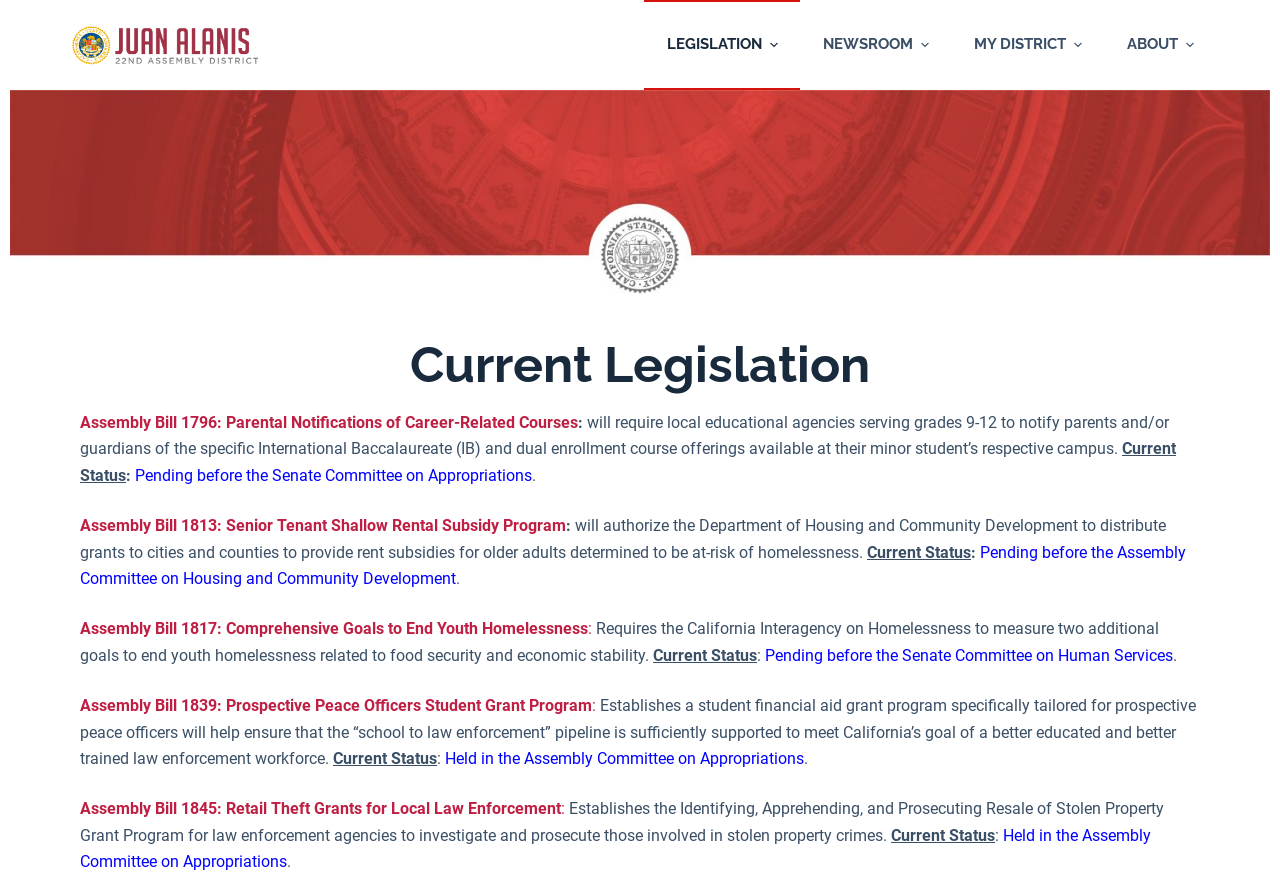Provide your answer in one word or a succinct phrase for the question: 
What are the menu items in the header?

LEGISLATION, NEWSROOM, MY DISTRICT, ABOUT